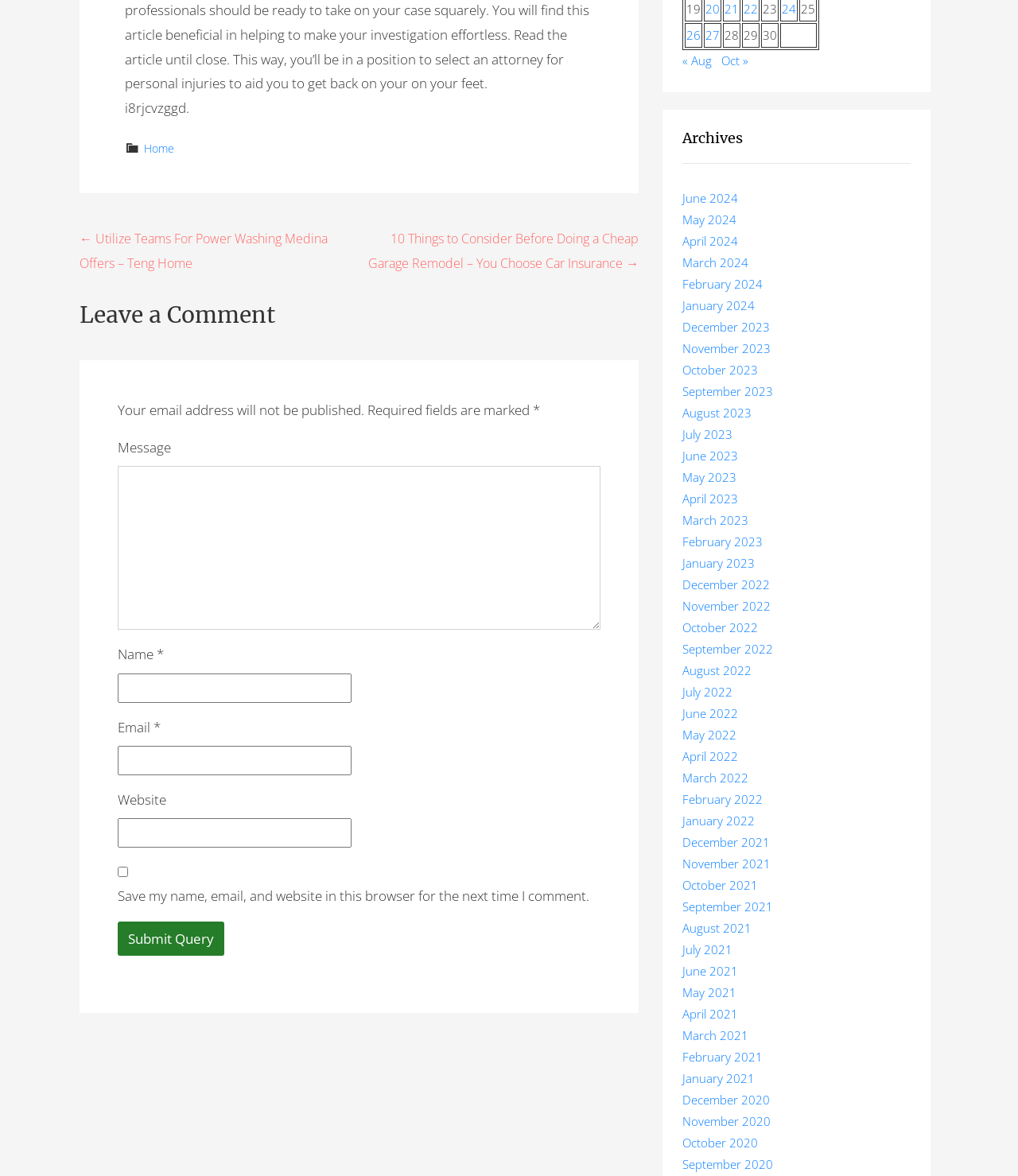Find the bounding box coordinates of the area that needs to be clicked in order to achieve the following instruction: "Get in touch via email". The coordinates should be specified as four float numbers between 0 and 1, i.e., [left, top, right, bottom].

None